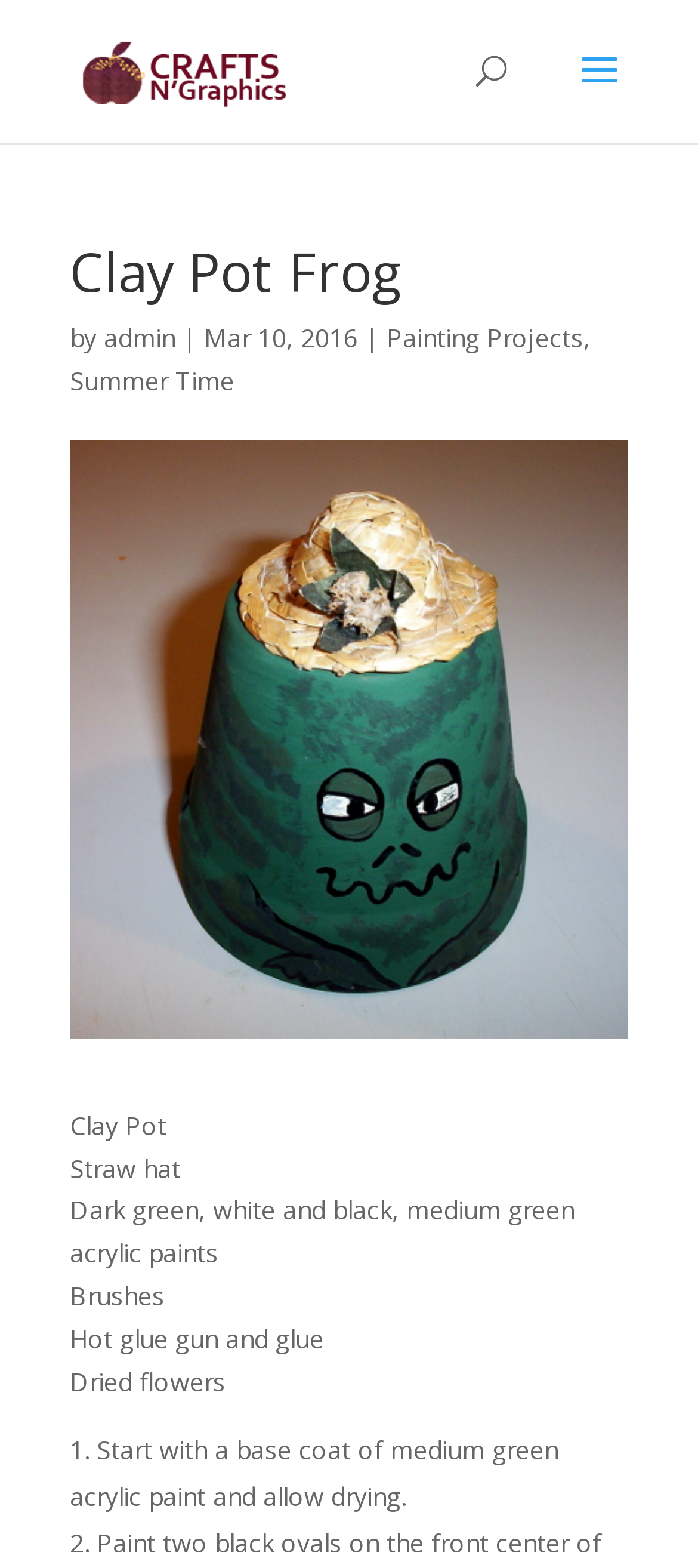Provide an in-depth caption for the contents of the webpage.

The webpage is about a craft project, specifically a clay pot frog. At the top left, there is a link to "CraftsN'Graphics" accompanied by an image with the same name. Below this, there is a search bar that spans almost the entire width of the page. 

The main content of the page is divided into two sections. The first section is a heading that reads "Clay Pot Frog" followed by the author's name "admin" and the date "Mar 10, 2016". Below this, there are links to related categories, including "Painting Projects" and "Summer Time". 

The second section is a list of materials needed for the project, which includes a clay pot, straw hat, various paints, brushes, hot glue gun, and dried flowers. Each material is listed on a separate line, with the text aligned to the left. 

Below the materials list, there is a step-by-step guide to the project, with each step numbered and described in a short paragraph. The first step is to apply a base coat of medium green acrylic paint and allow it to dry.